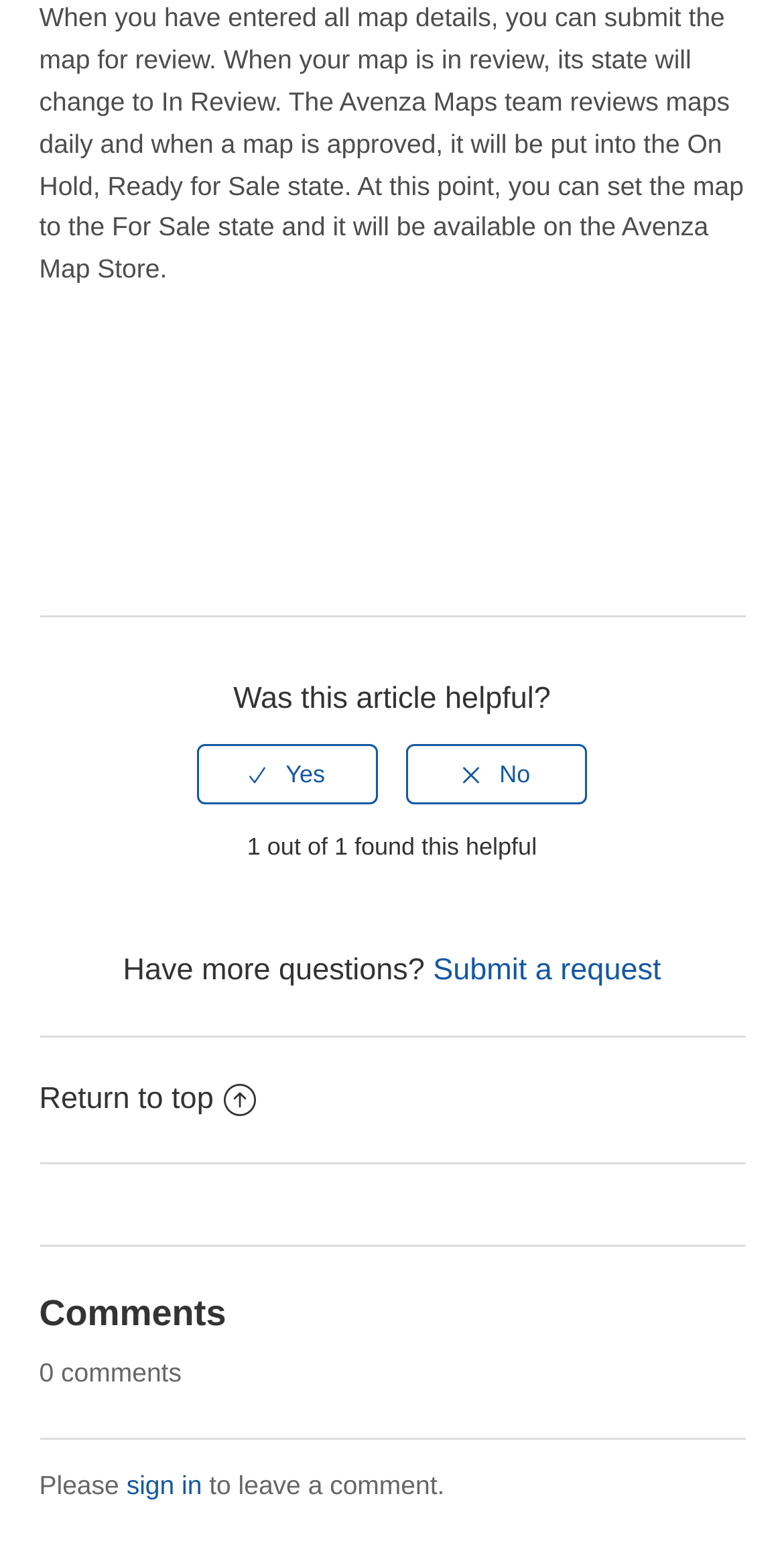What is required to leave a comment?
Can you provide an in-depth and detailed response to the question?

The webpage displays the text 'Please sign in to leave a comment.' This suggests that users need to sign in to leave a comment on the webpage.